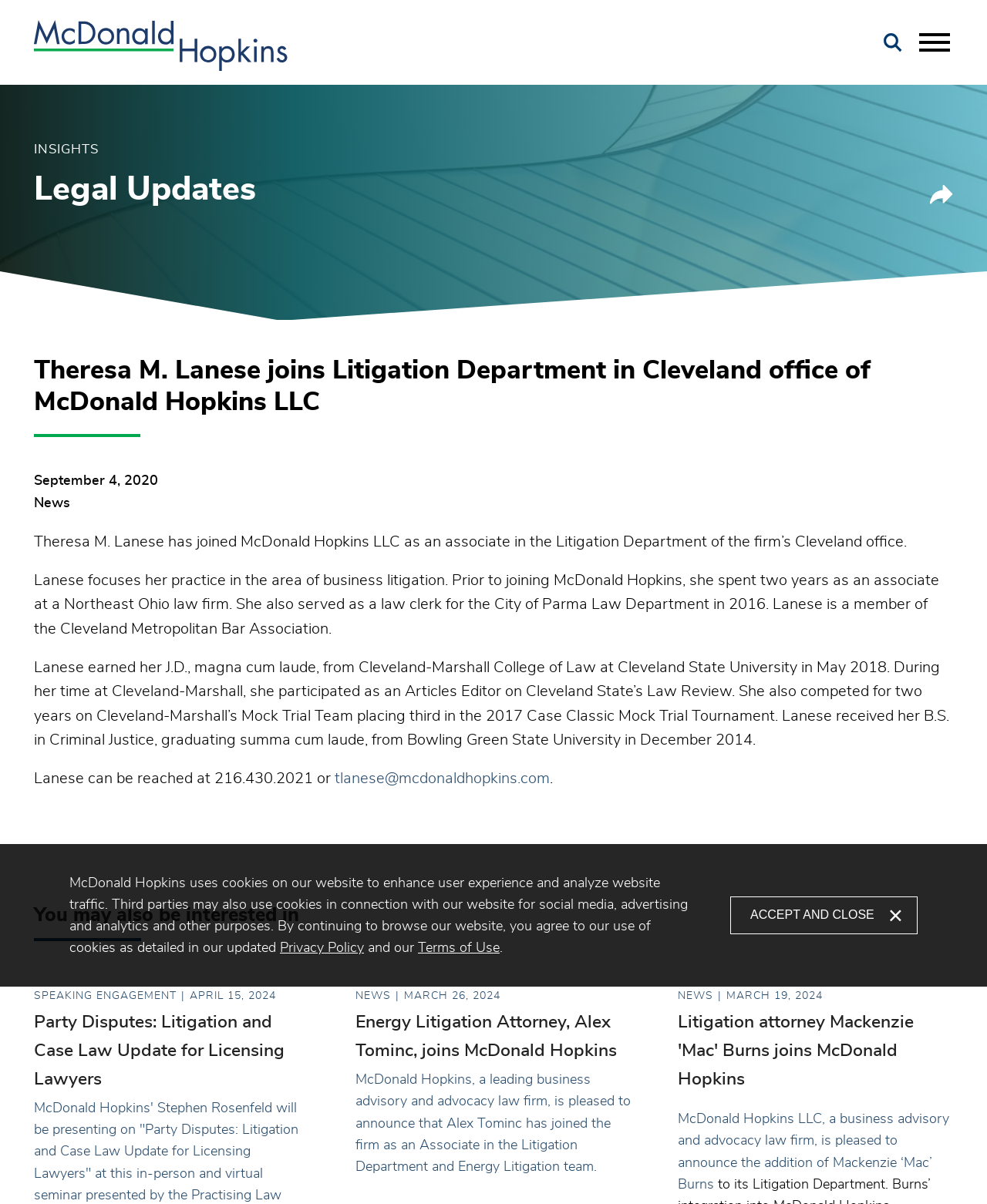Can you find the bounding box coordinates of the area I should click to execute the following instruction: "Explore 'Qarabag Vs Dundalk Livescore'"?

None